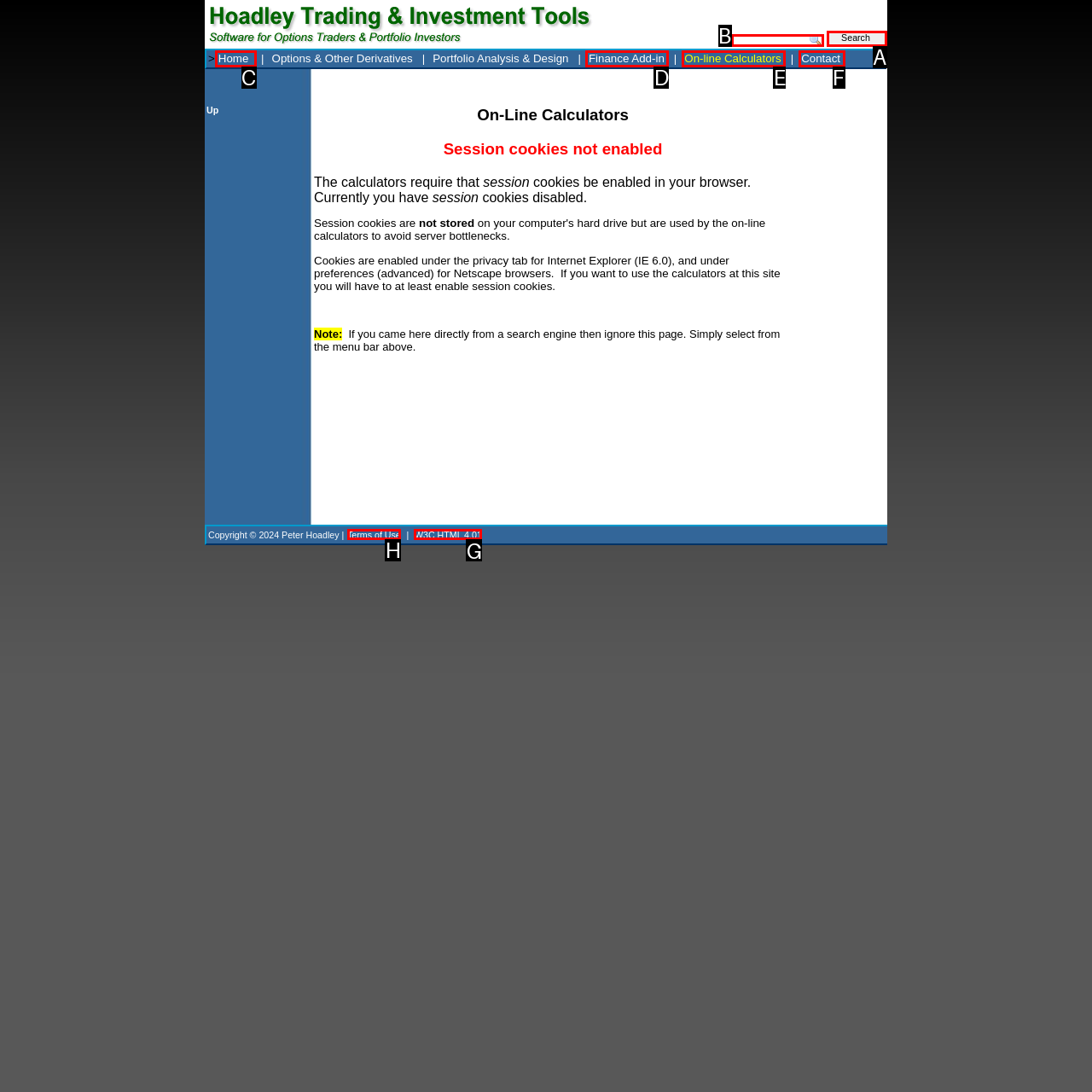Point out which UI element to click to complete this task: Check Terms of Use
Answer with the letter corresponding to the right option from the available choices.

H